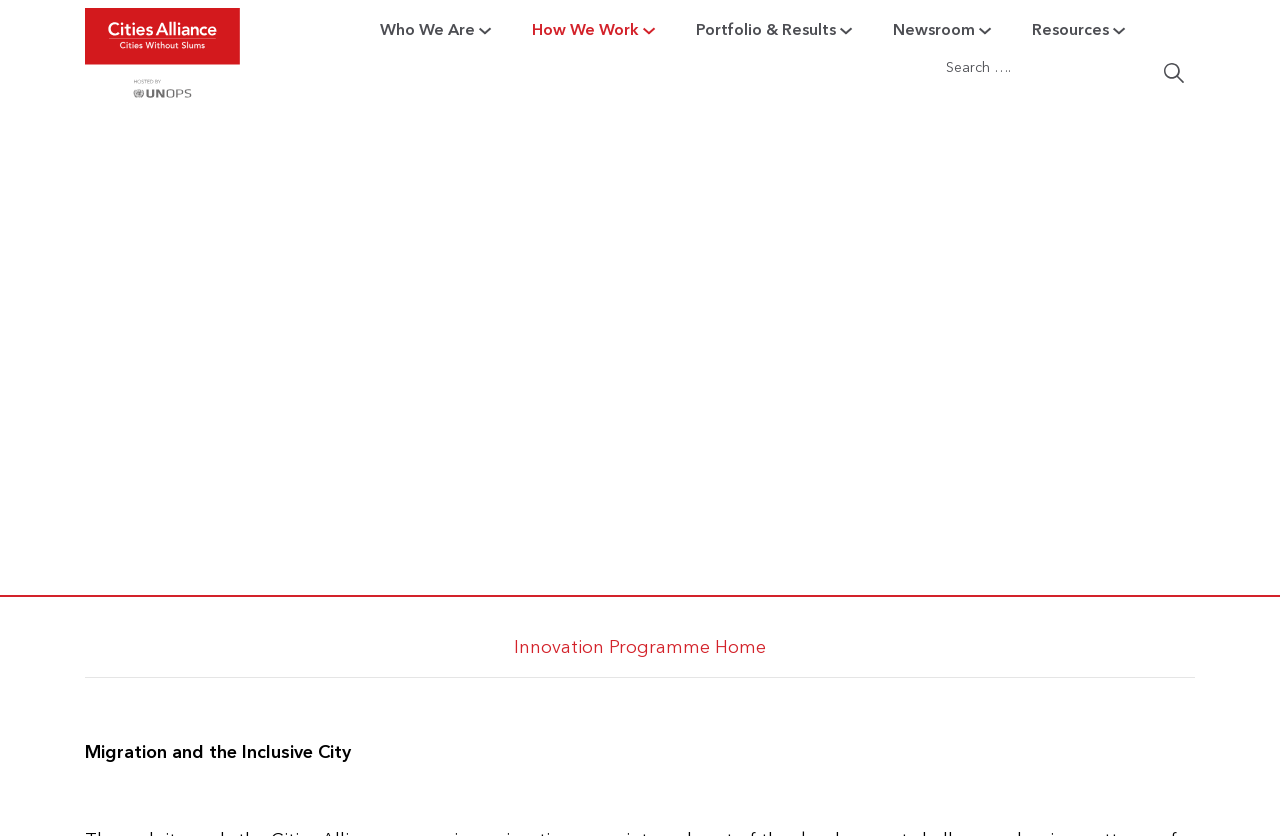What is the separator below the breadcrumb navigation for?
Provide a detailed and extensive answer to the question.

I determined the answer by examining the separator element, which has an orientation of horizontal. It is located below the breadcrumb navigation and above the main content section, suggesting that it is used to divide the sections of the webpage and provide visual separation.